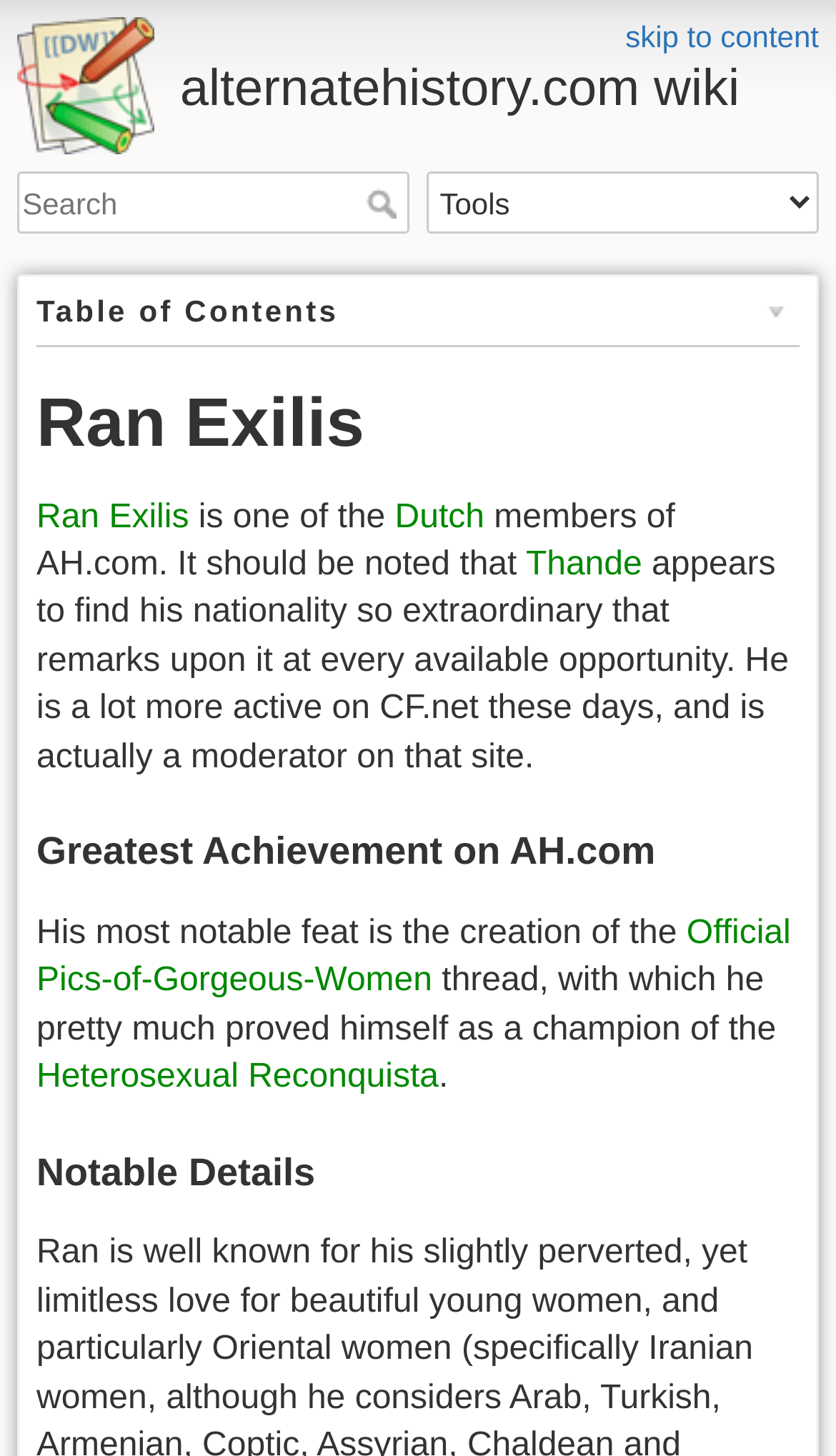Give a one-word or one-phrase response to the question:
What is the nationality of Ran Exilis?

Dutch